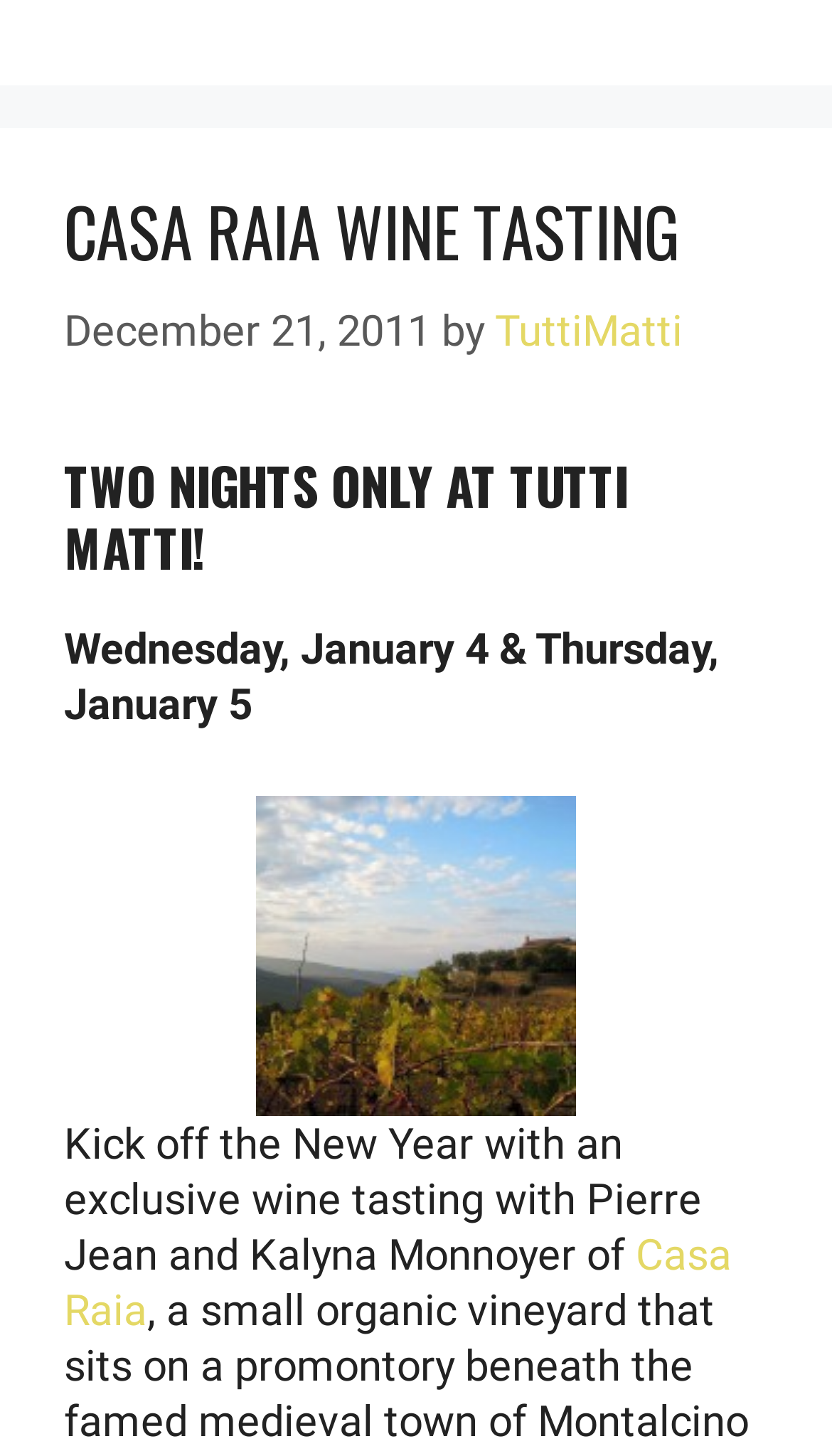Offer an in-depth caption of the entire webpage.

The webpage appears to be an event page for a wine tasting event at Ristorante Toscano, specifically at Tutti Matti. At the top, there is a header section that spans almost the entire width of the page, containing the title "CASA RAIA WINE TASTING" in a prominent font. Below the title, there is a smaller text indicating the date "December 21, 2011", followed by the phrase "by TuttiMatti".

Below the header section, there is a prominent heading that reads "TWO NIGHTS ONLY AT TUTTI MATTI!", which takes up about half of the page's width. Underneath this heading, there is a text block that provides the dates of the event, "Wednesday, January 4 & Thursday, January 5".

To the right of the dates, there is an image that takes up about a quarter of the page's width. The image is positioned roughly in the middle of the page, vertically.

Below the image, there is a paragraph of text that describes the event, mentioning Pierre Jean and Kalyna Monnoyer of Casa Raia, a small organic vineyard. The text also includes a link to Casa Raia. The paragraph is positioned near the bottom of the page, spanning about three-quarters of the page's width.